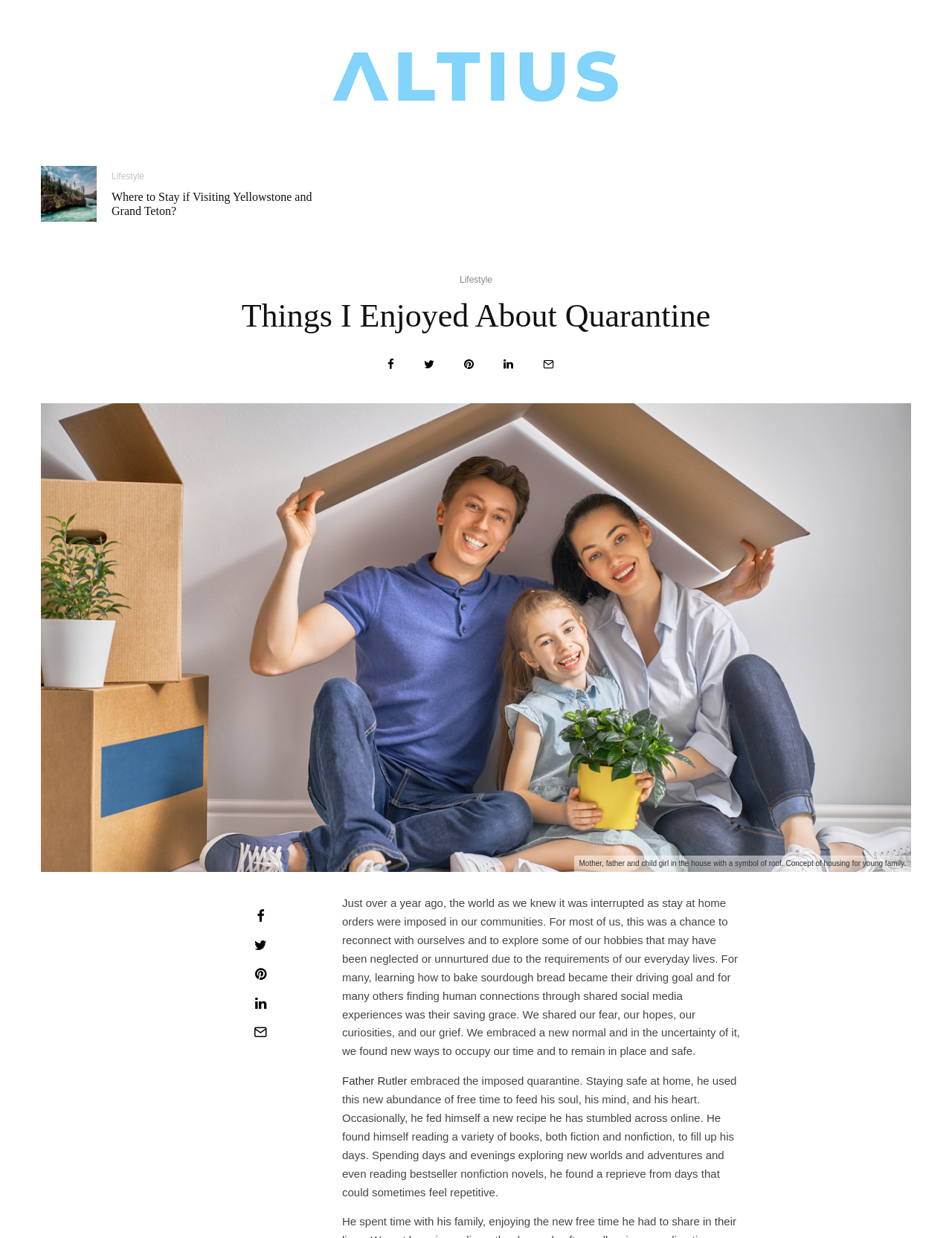Elaborate on the different components and information displayed on the webpage.

The webpage is divided into three main sections, each containing an article with a heading, an image, and a link to a related topic labeled "Lifestyle". The first section is located at the top left of the page and features an image of Yellowstone National Park, with a heading "Where to Stay if Visiting Yellowstone and Grand Teton?" and a link to the same topic. The second section is located at the top right of the page and features an image of a woman sitting on a dock watching the sunset, with a heading "How to Move Forward After a Difficult Divorce" and a link to the same topic. The third section is located at the bottom center of the page and features an image of a solar cell panel, with a heading "How Solar Pond Aerators are Transforming Aquaculture and Large-Scale Farming" and a link to the same topic.

Above these sections, there is a heading "Things I Enjoyed About Quarantine" and a link to the same topic. Below the sections, there are five social media links, including "Share", "Tweet", "Pin", "Share", and "Email", which are aligned horizontally.

At the bottom of the page, there is a paragraph of text that discusses how people reacted to the stay-at-home orders imposed during the pandemic, including reconnecting with themselves, exploring hobbies, and finding human connections through social media. The text also mentions how people occupied their time and remained safe during the pandemic. There is a link to "Father Rutler" within the text. Below the paragraph, there is another block of text that describes how someone, presumably Father Rutler, spent their time during the quarantine, including reading books, exploring new worlds, and trying new recipes.

There is also an image at the bottom right of the page, which is not directly related to the articles, but appears to be a symbol of housing for a young family.